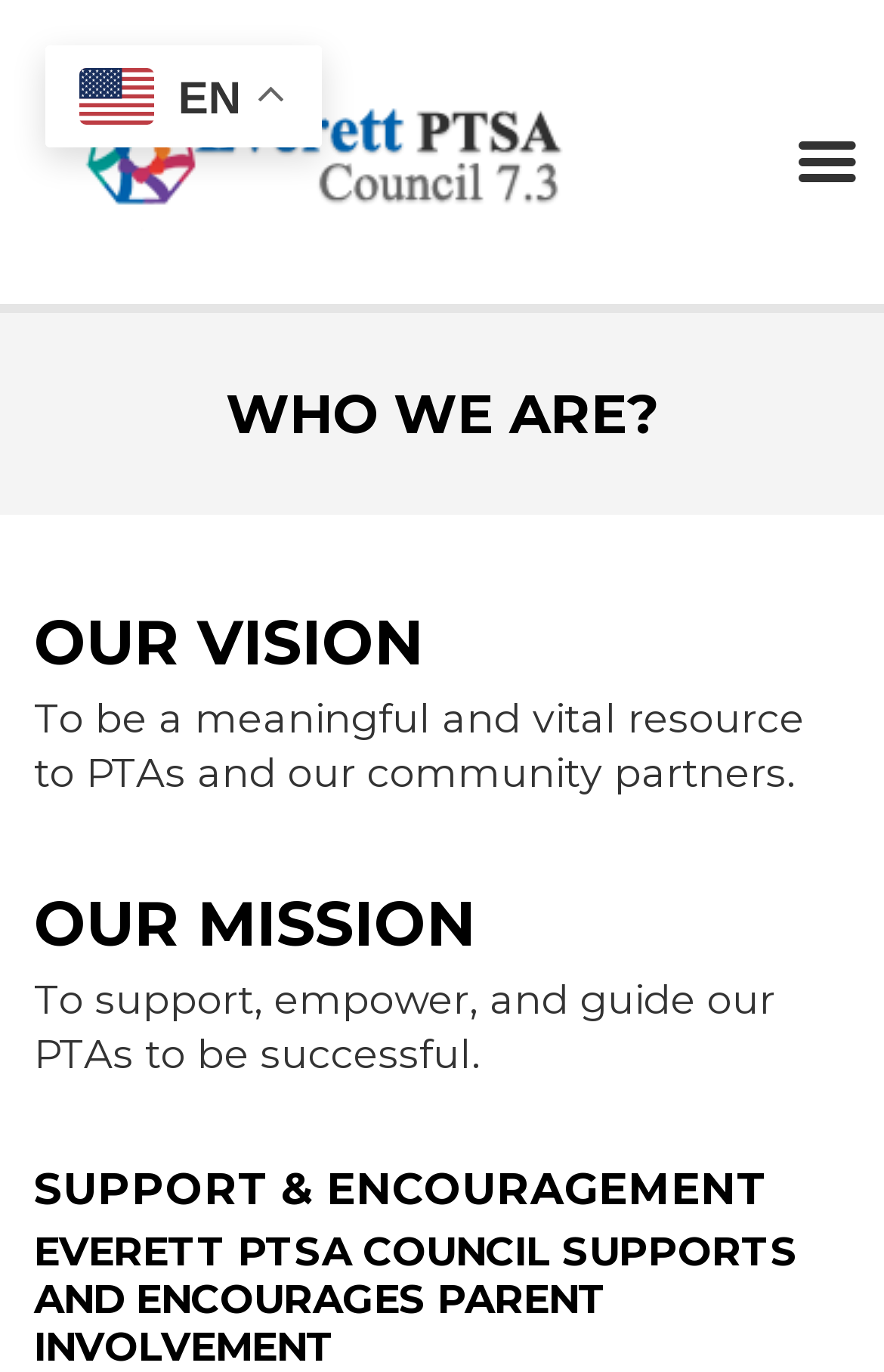Please determine the headline of the webpage and provide its content.

EVERETT PTSA COUNCIL